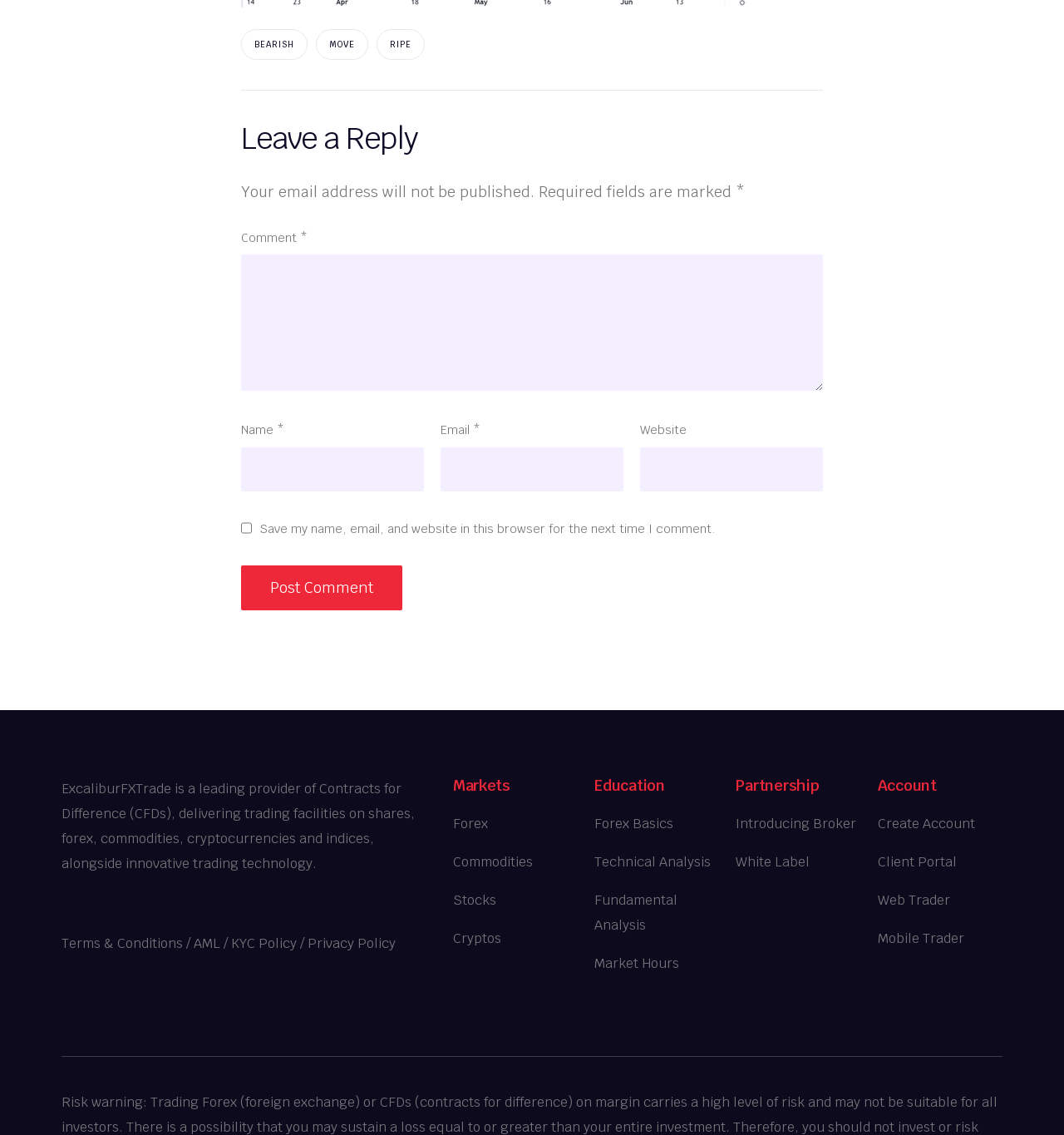What is required to post a comment?
Use the image to answer the question with a single word or phrase.

Name, Email, Comment